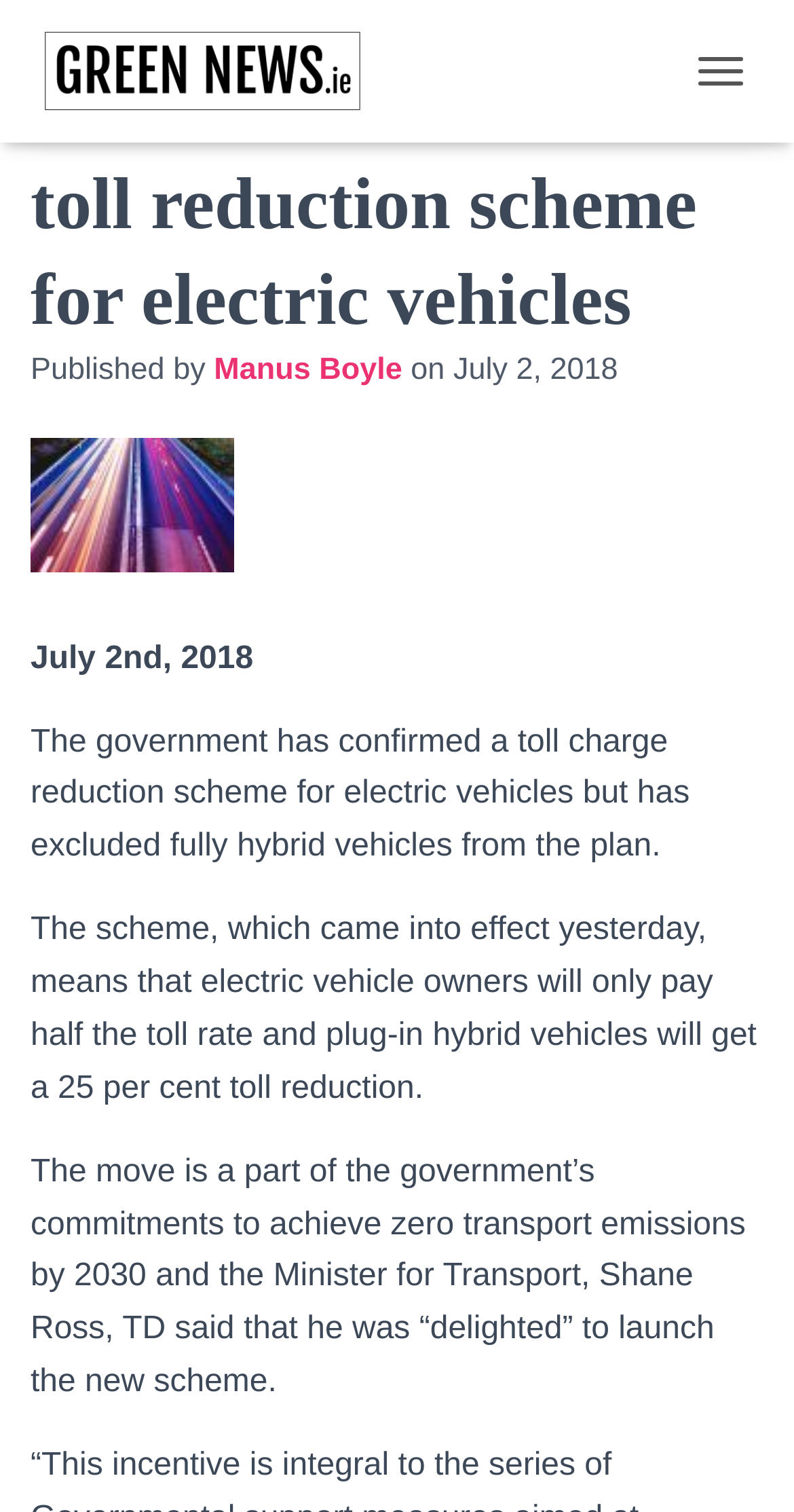Determine the webpage's heading and output its text content.

Government launches toll reduction scheme for electric vehicles